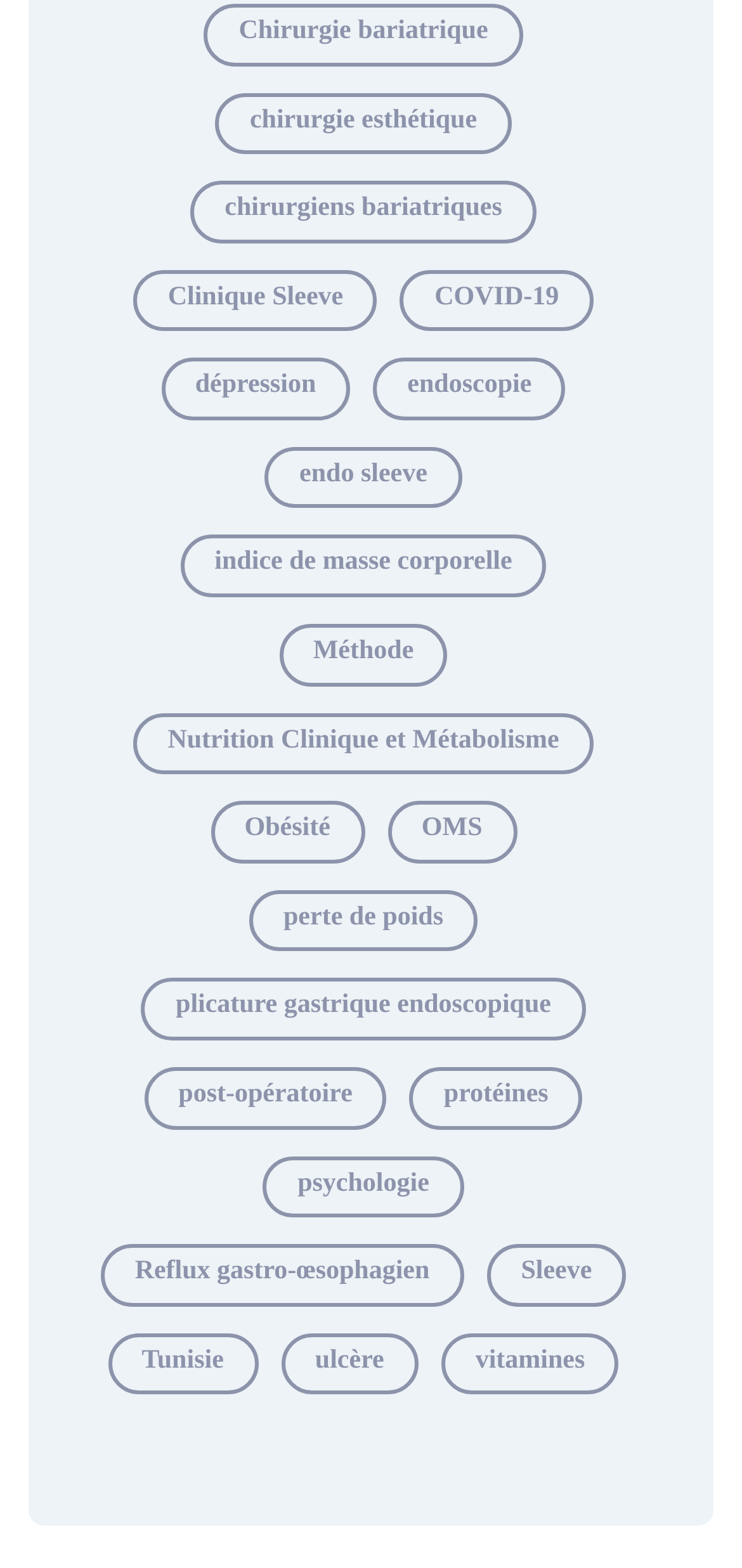Identify the bounding box coordinates for the region to click in order to carry out this instruction: "click on chirurgie bariatrique". Provide the coordinates using four float numbers between 0 and 1, formatted as [left, top, right, bottom].

[0.276, 0.002, 0.704, 0.042]